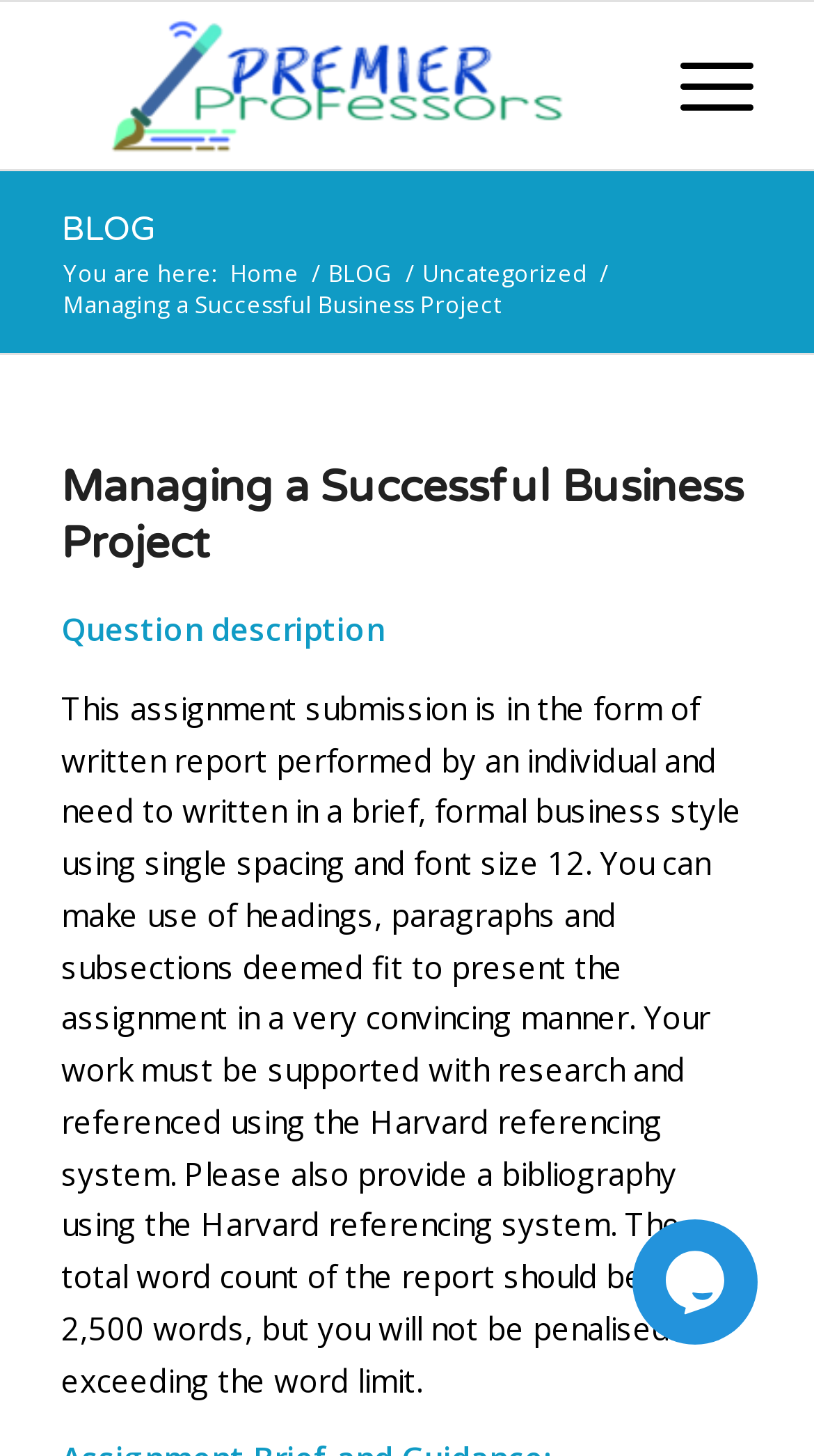Please provide a comprehensive answer to the question based on the screenshot: What referencing system is required for the report?

The Harvard referencing system is required for the report, as specified in the instructions provided on the webpage. The instructions are located in the main content area of the webpage.